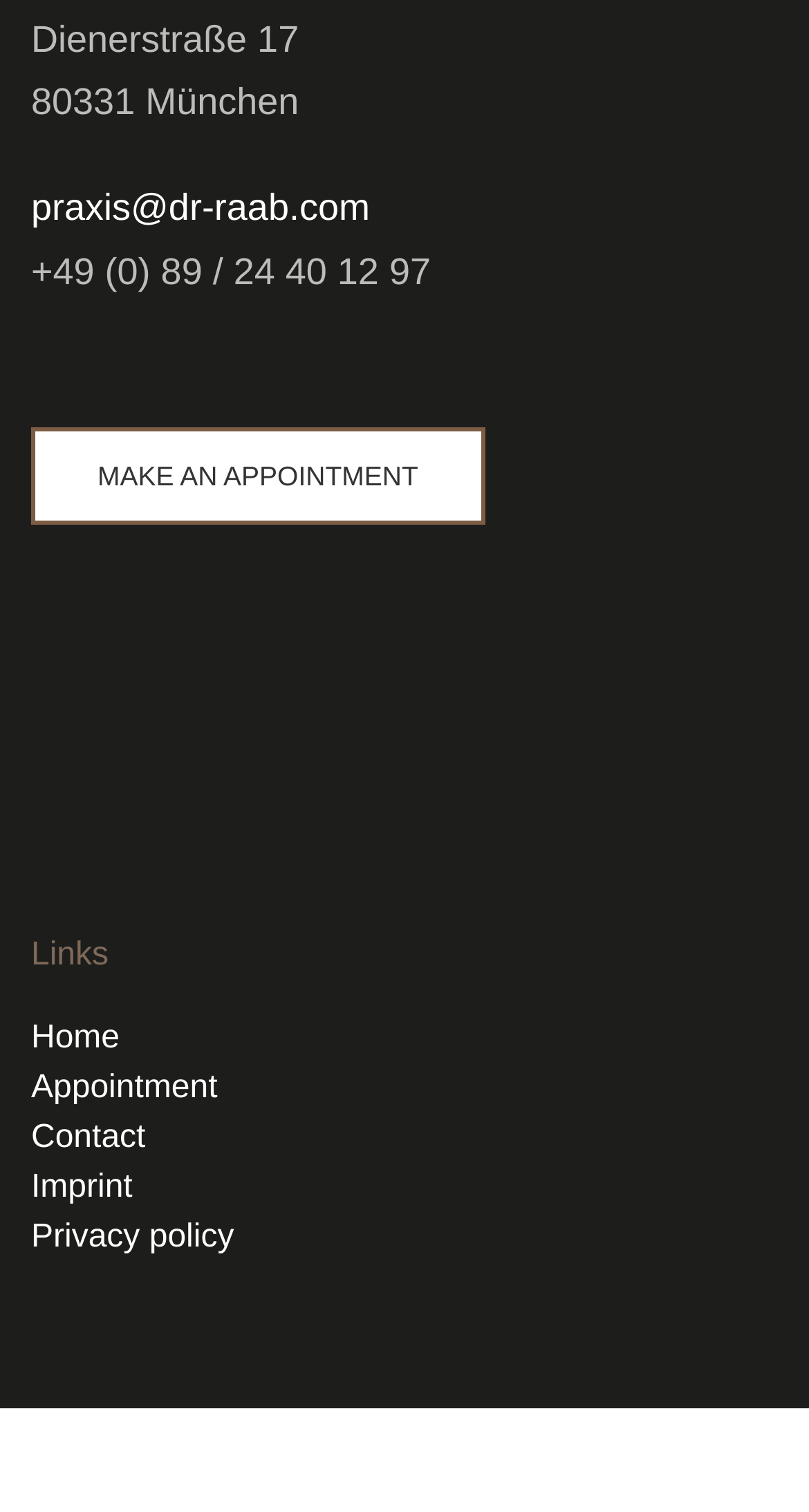What is the address of the practice?
Give a single word or phrase answer based on the content of the image.

Dienerstraße 17, 80331 München